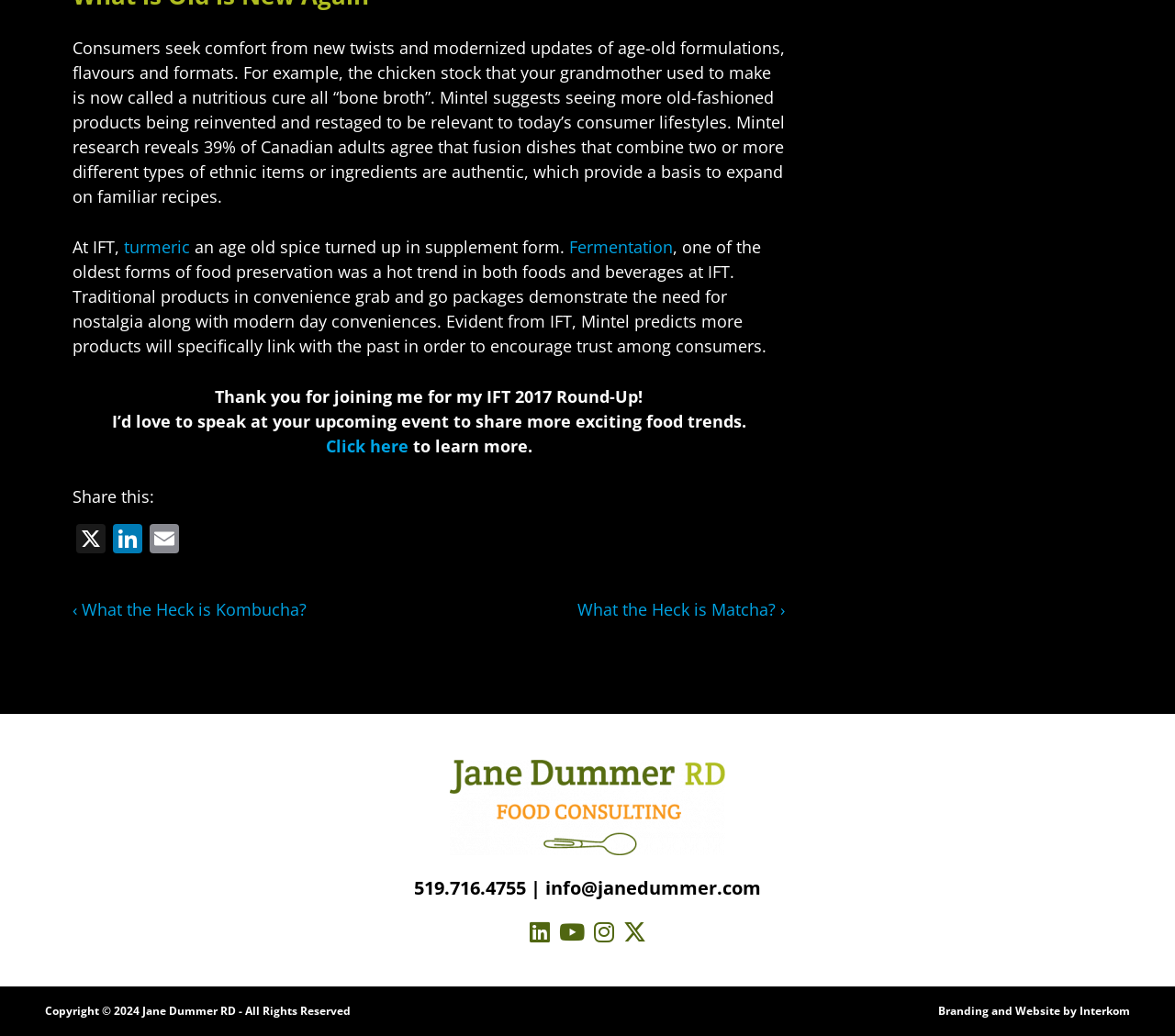Please examine the image and answer the question with a detailed explanation:
What is the topic of the article?

The article discusses food trends, specifically mentioning the reinvention of old-fashioned products and the popularity of fermentation and bone broth.